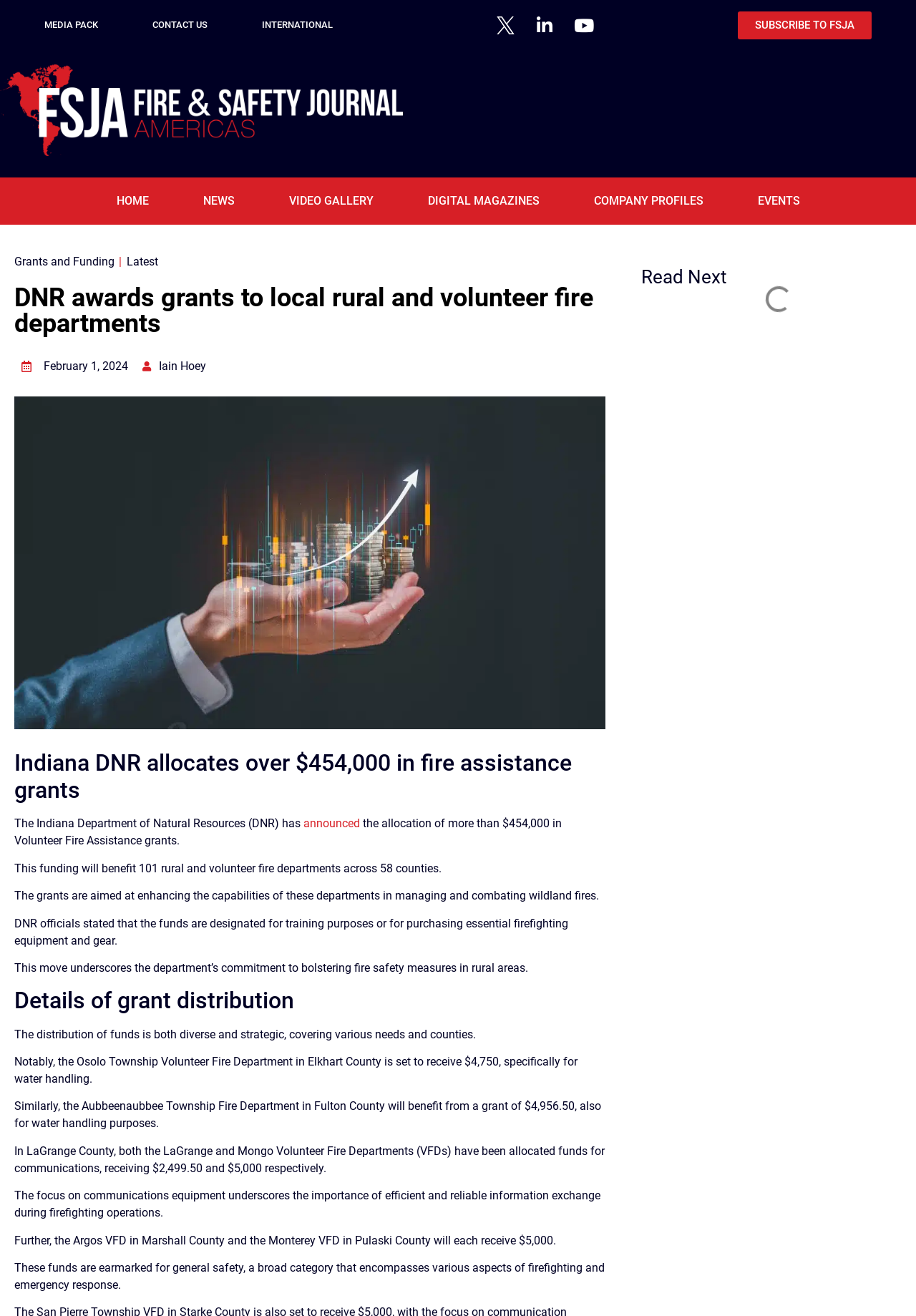Locate the bounding box coordinates of the element that should be clicked to fulfill the instruction: "Visit the 'VIDEO GALLERY'".

[0.315, 0.14, 0.407, 0.165]